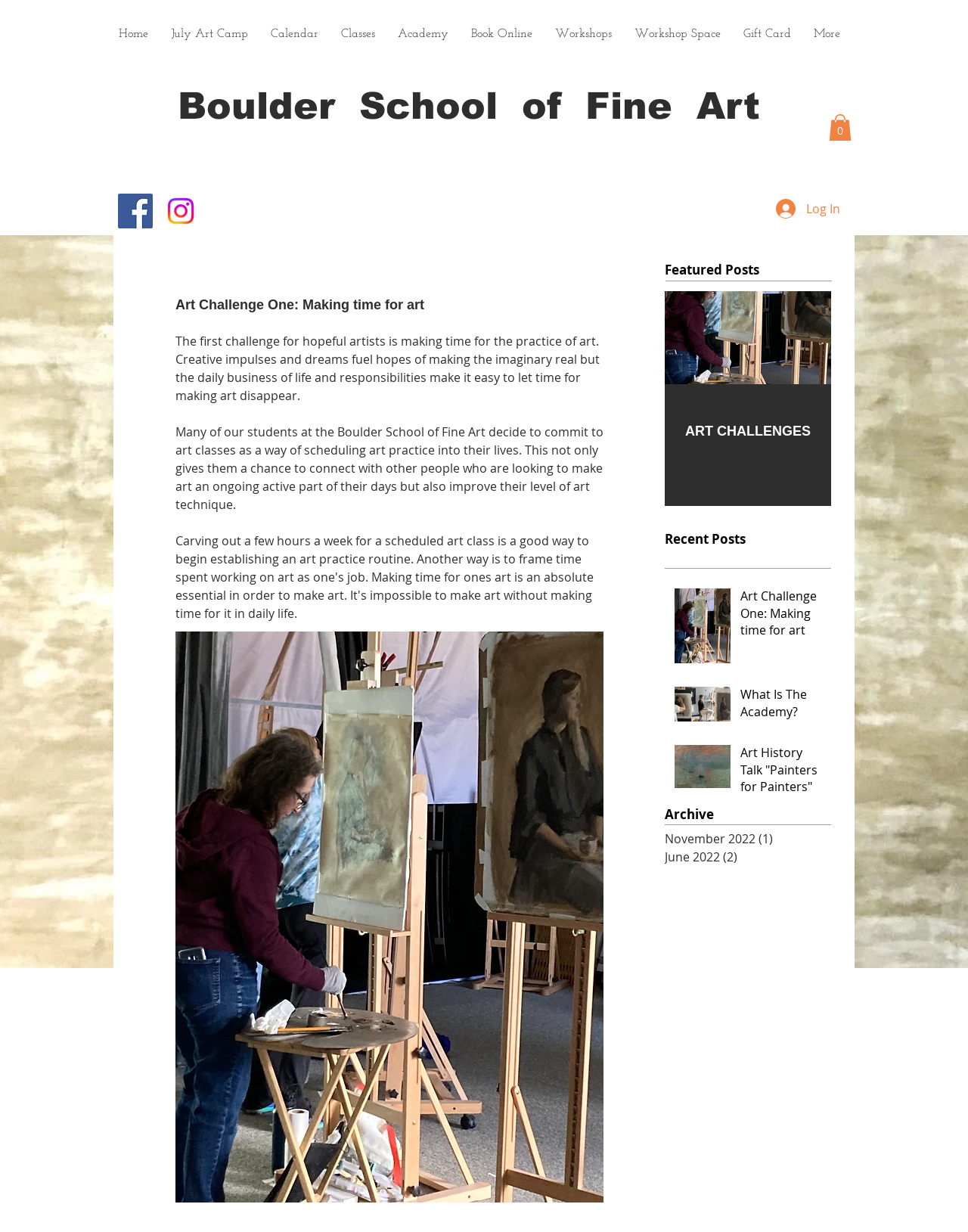Answer the question below with a single word or a brief phrase: 
What is the text on the button at the top right corner?

Cart with 0 items